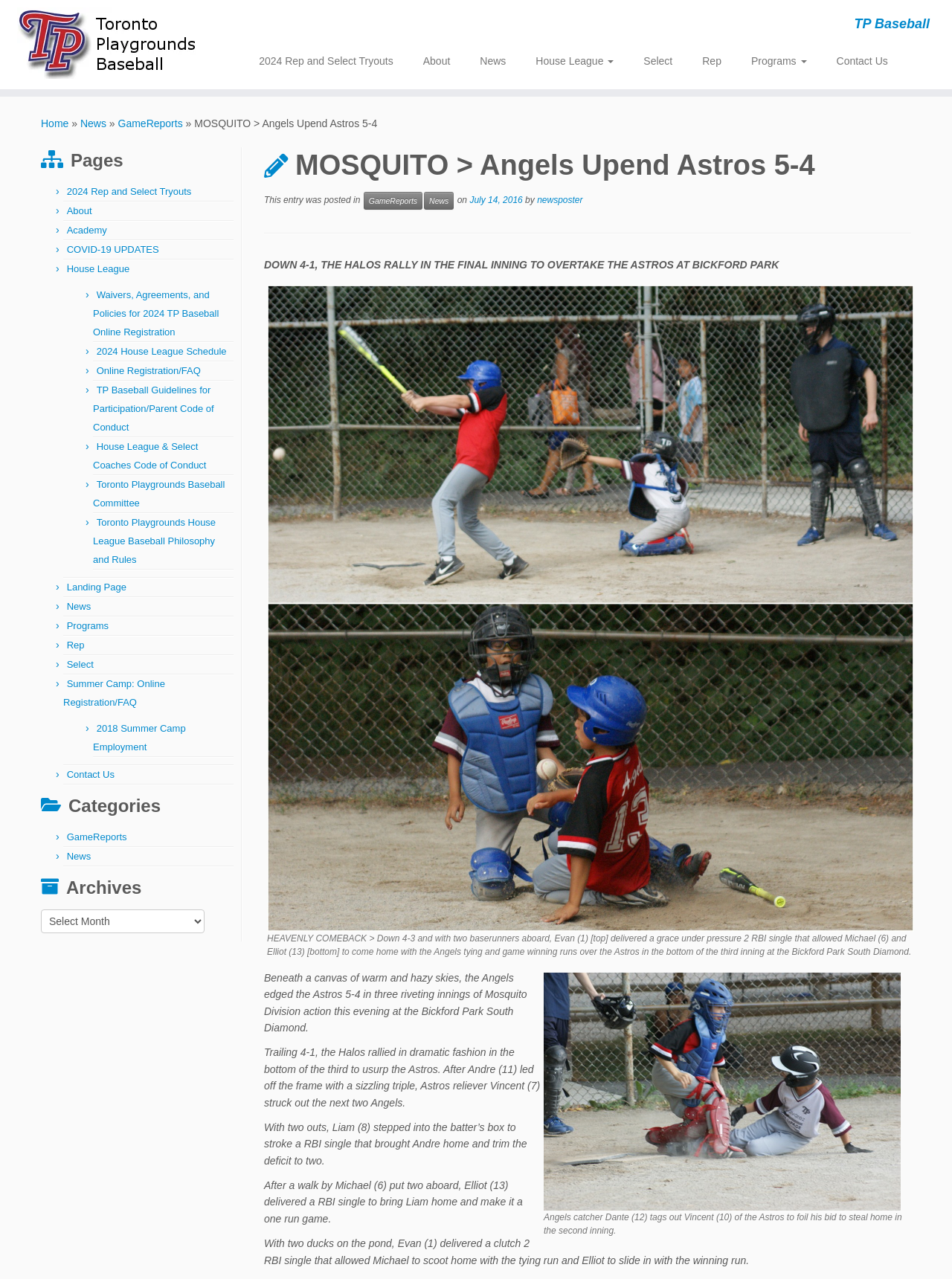What is the name of the baseball association?
Based on the visual information, provide a detailed and comprehensive answer.

I found the answer by looking at the top of the webpage, where it says 'MOSQUITO > Angels Upend Astros 5-4 – Toronto Playgrounds Baseball Association'. The name of the baseball association is 'Toronto Playgrounds Baseball Association'.